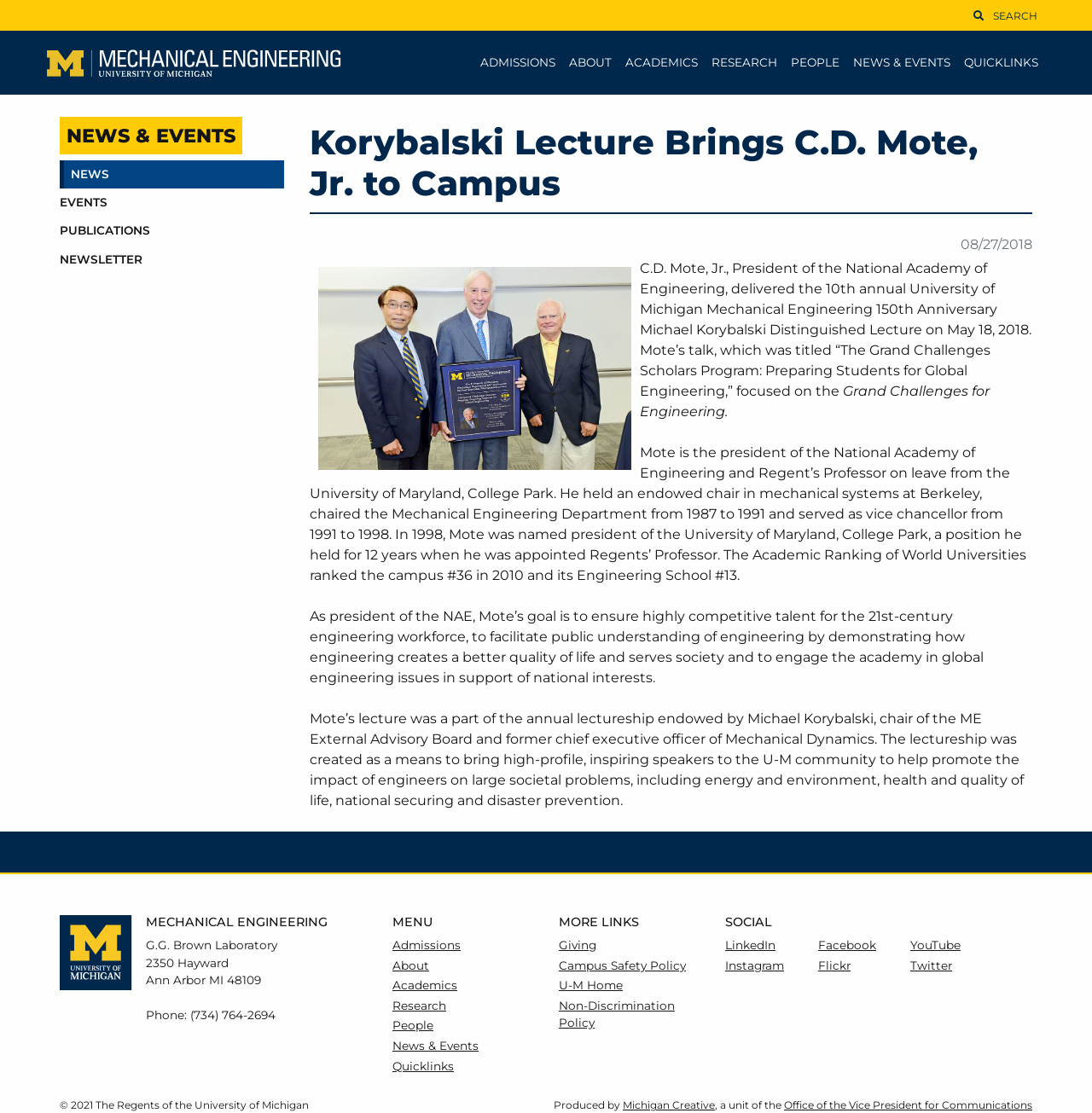Determine the bounding box coordinates for the clickable element required to fulfill the instruction: "Read the latest news". Provide the coordinates as four float numbers between 0 and 1, i.e., [left, top, right, bottom].

[0.059, 0.144, 0.26, 0.169]